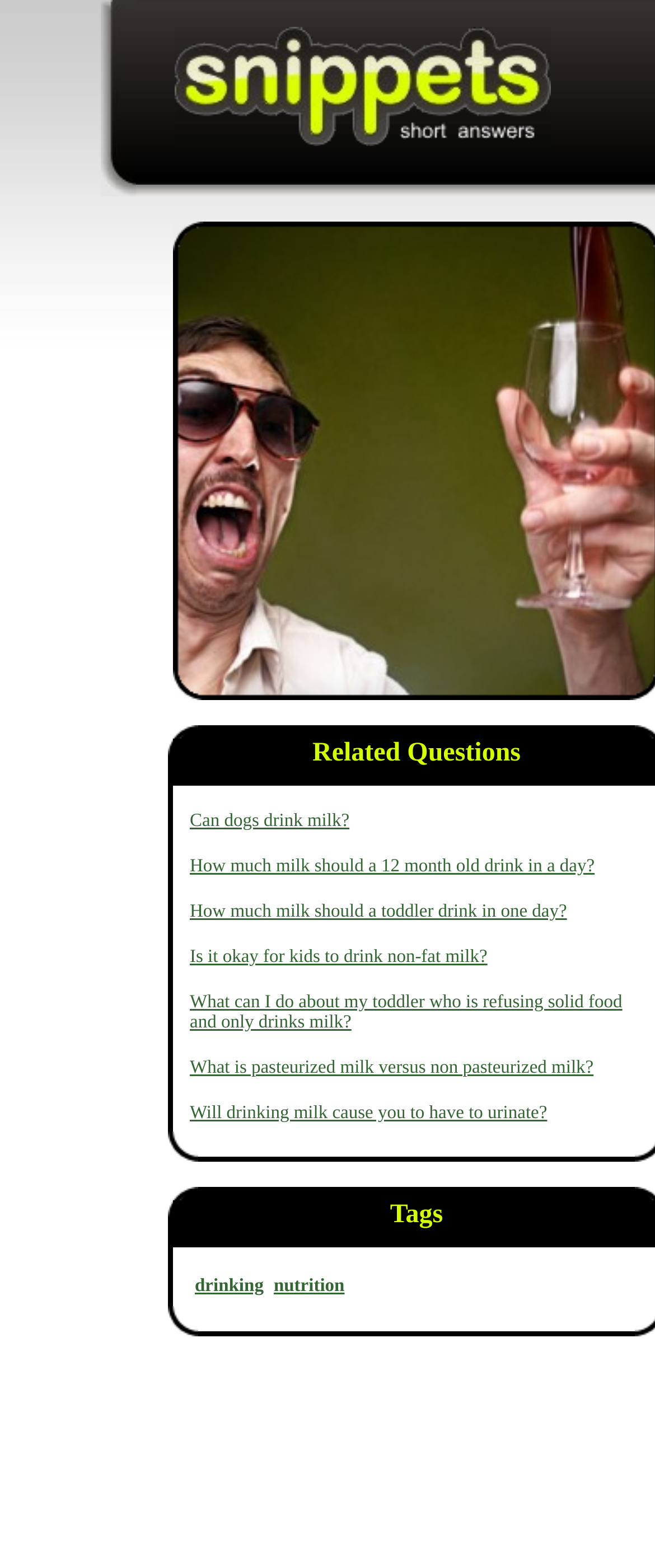Predict the bounding box coordinates for the UI element described as: "Can dogs drink milk?". The coordinates should be four float numbers between 0 and 1, presented as [left, top, right, bottom].

[0.29, 0.517, 0.533, 0.53]